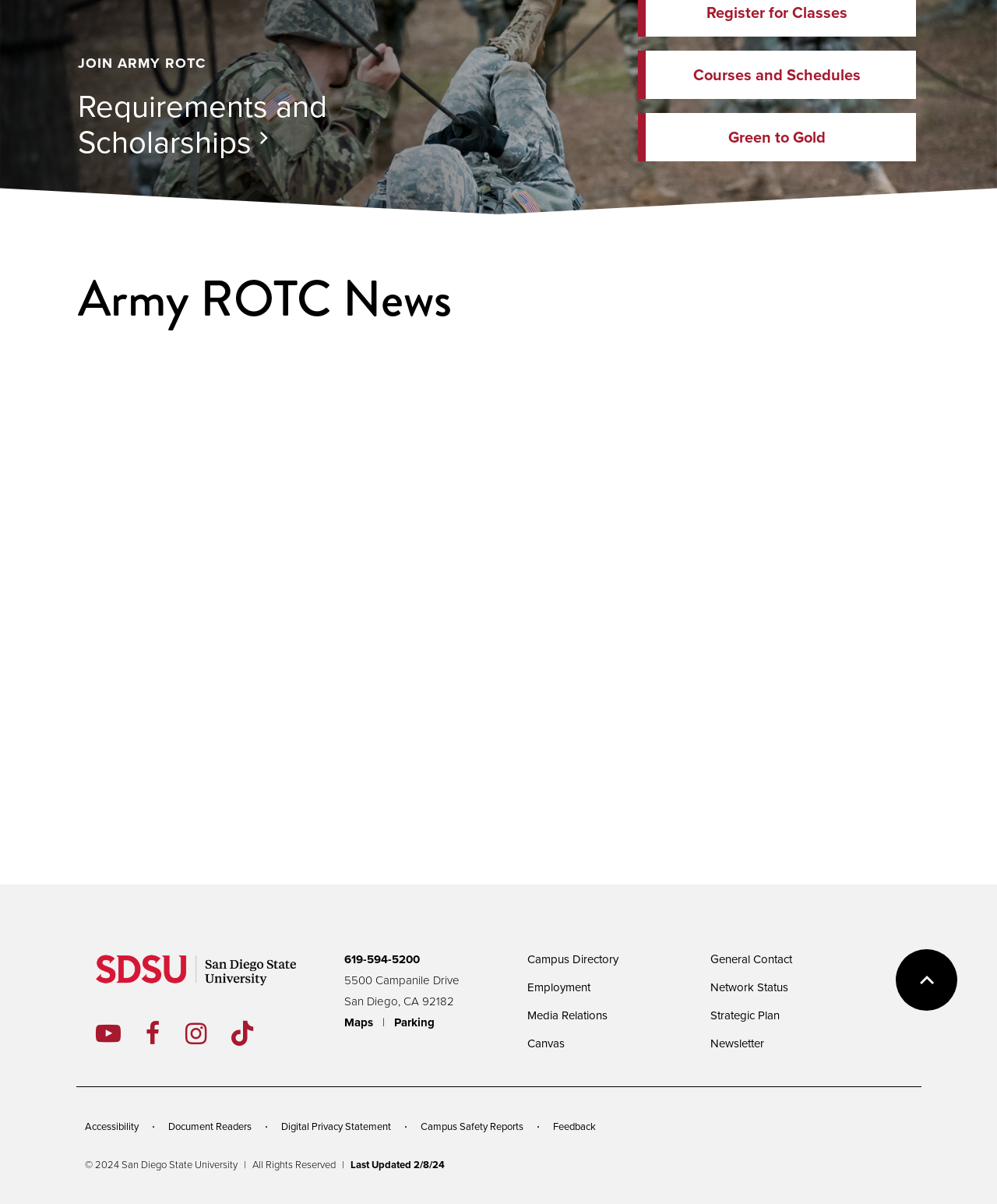What is the name of the university?
Look at the image and respond with a one-word or short phrase answer.

San Diego State University